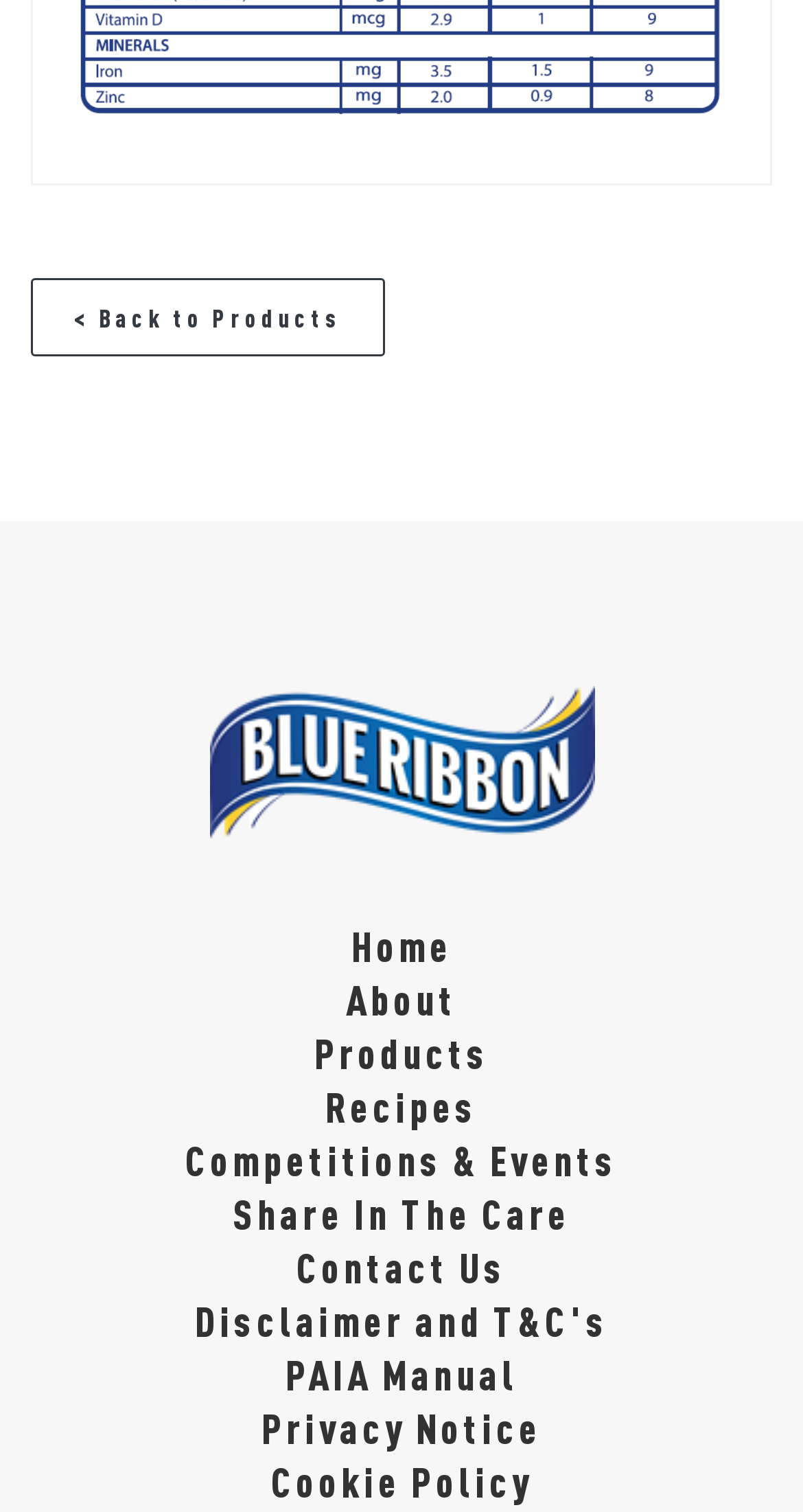Indicate the bounding box coordinates of the clickable region to achieve the following instruction: "learn about the company."

[0.431, 0.645, 0.569, 0.677]